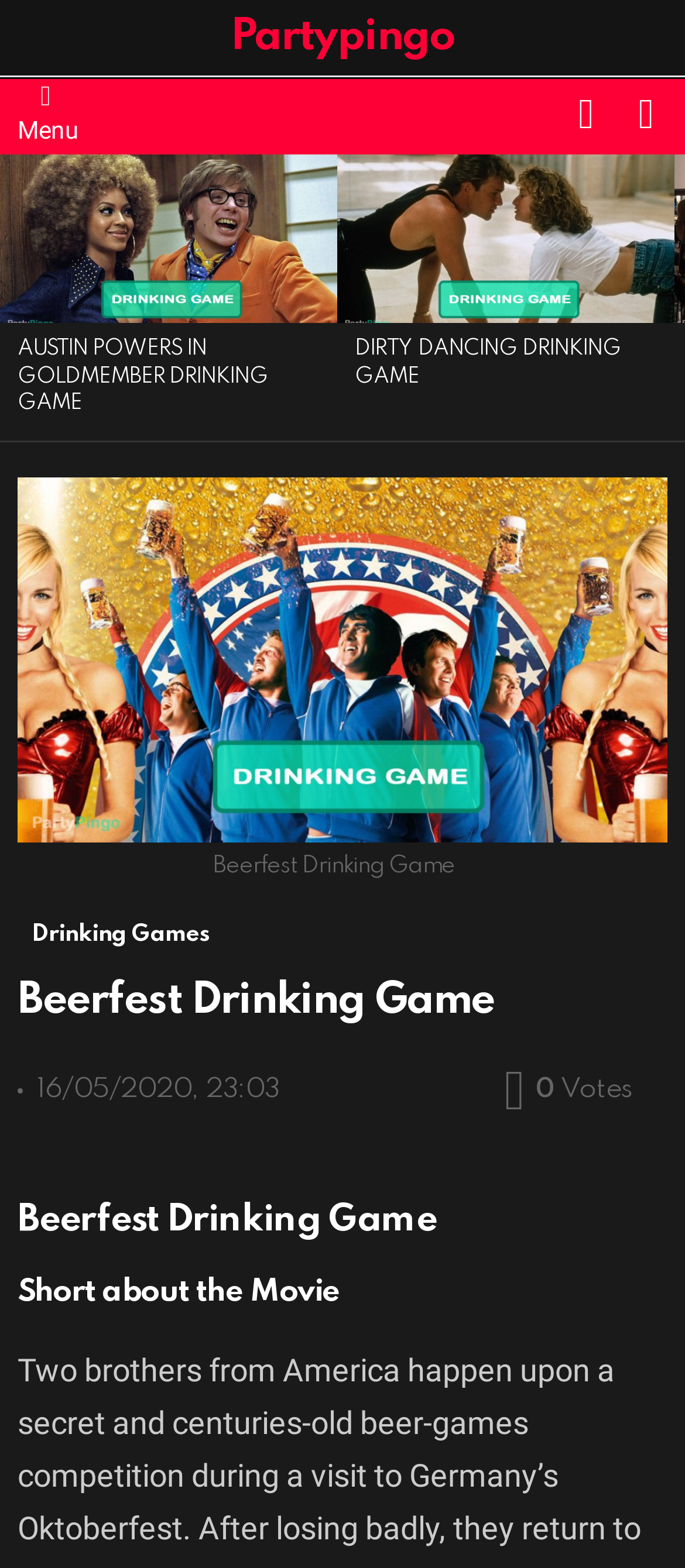Answer the question with a single word or phrase: 
What is the date of the 'Beerfest Drinking Game' article?

16/05/2020